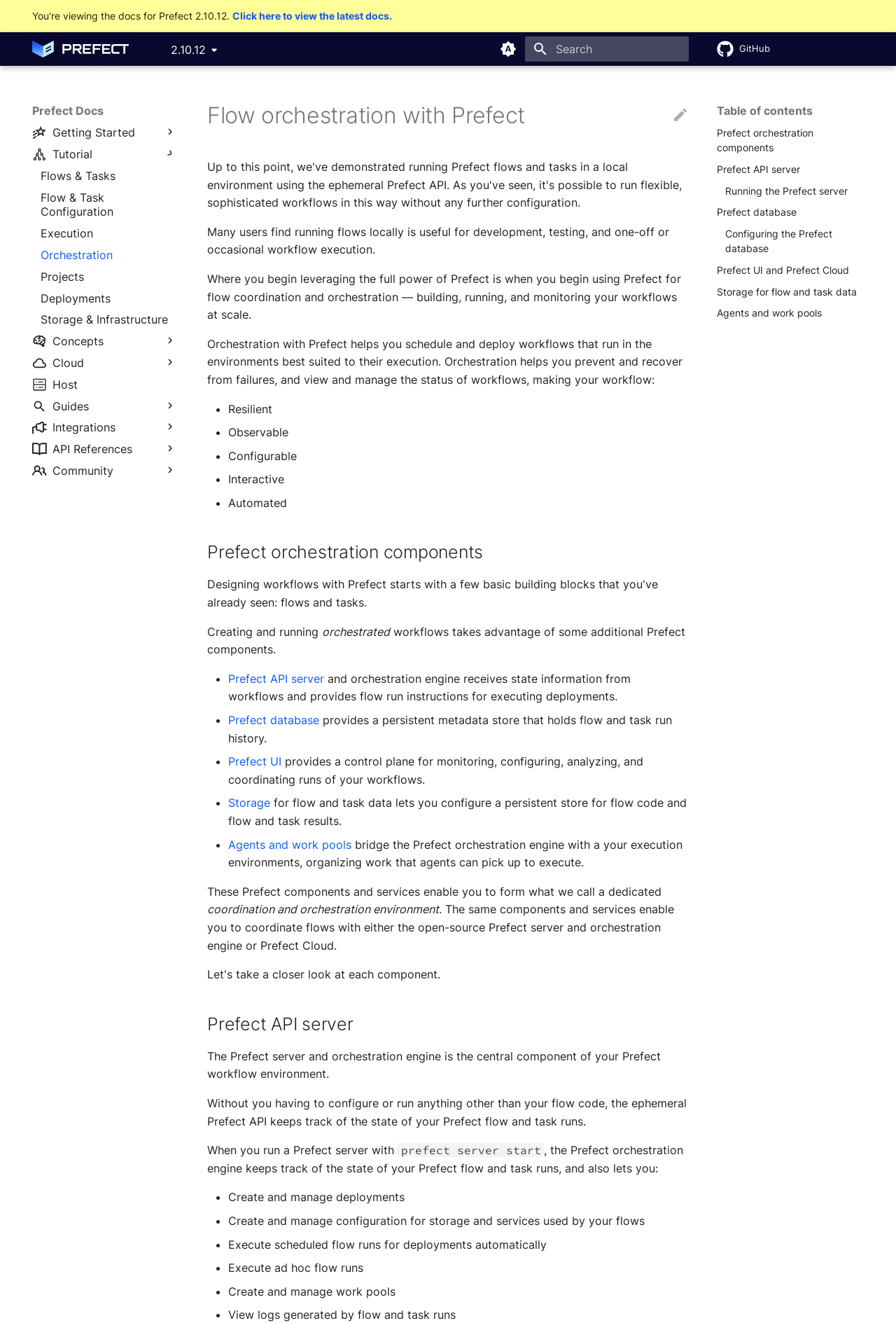Provide the bounding box coordinates for the UI element described in this sentence: "Running the Prefect server". The coordinates should be four float values between 0 and 1, i.e., [left, top, right, bottom].

[0.809, 0.138, 0.961, 0.149]